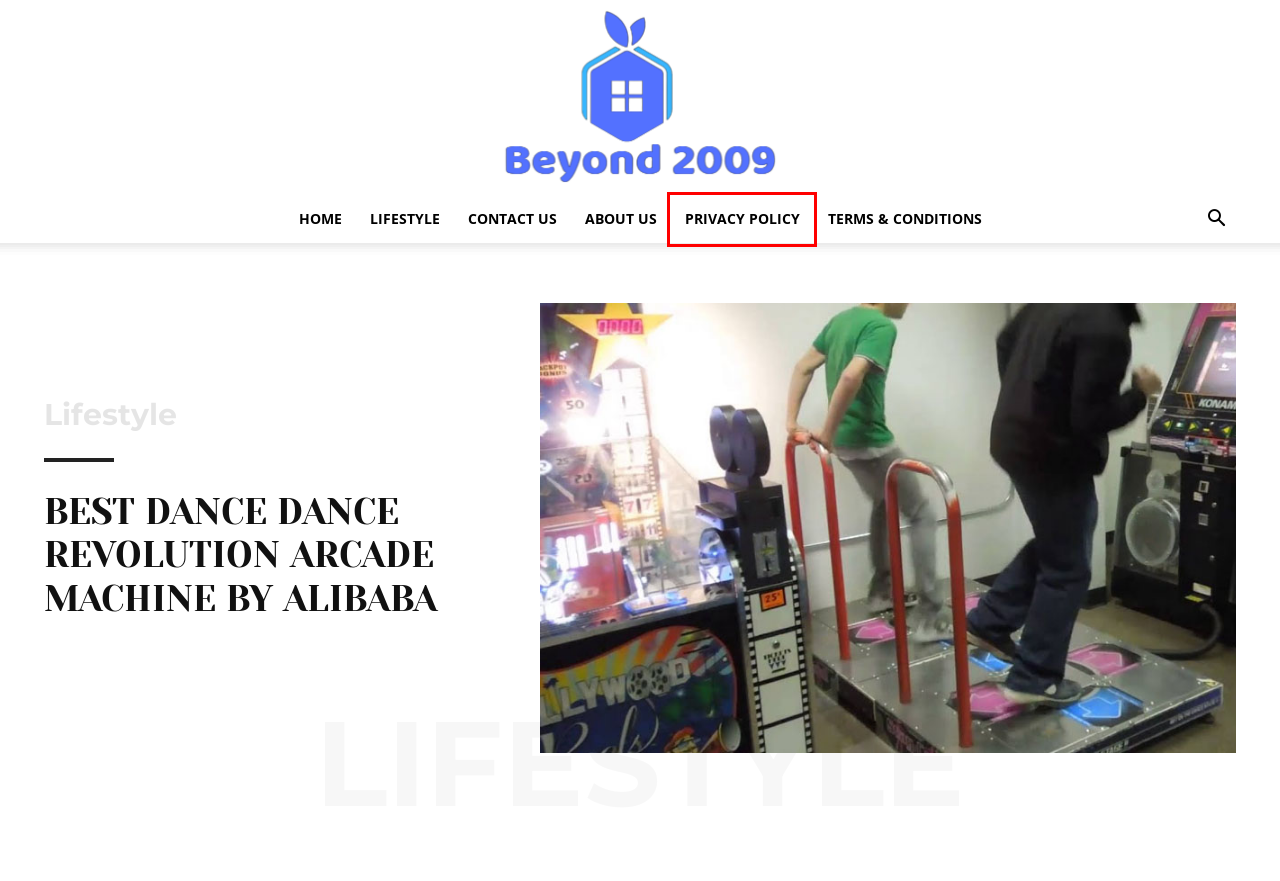Review the webpage screenshot and focus on the UI element within the red bounding box. Select the best-matching webpage description for the new webpage that follows after clicking the highlighted element. Here are the candidates:
A. Space expansion projects you'll be able to DIY and ones to depart to the pros - beyond2009.org
B. Privacy Policy - beyond2009.org
C. Lifestyle Archive - beyond2009.org
D. Best Home & Garden Blog - beyond2009.org
E. Terms & Conditions - beyond2009.org
F. Thrilling Arcade Dance Machines for Sale - Alibaba.com
G. About Us - beyond2009.org
H. See Full Cast & Crew of Top Thai Drama Shows - beyond2009.org

B